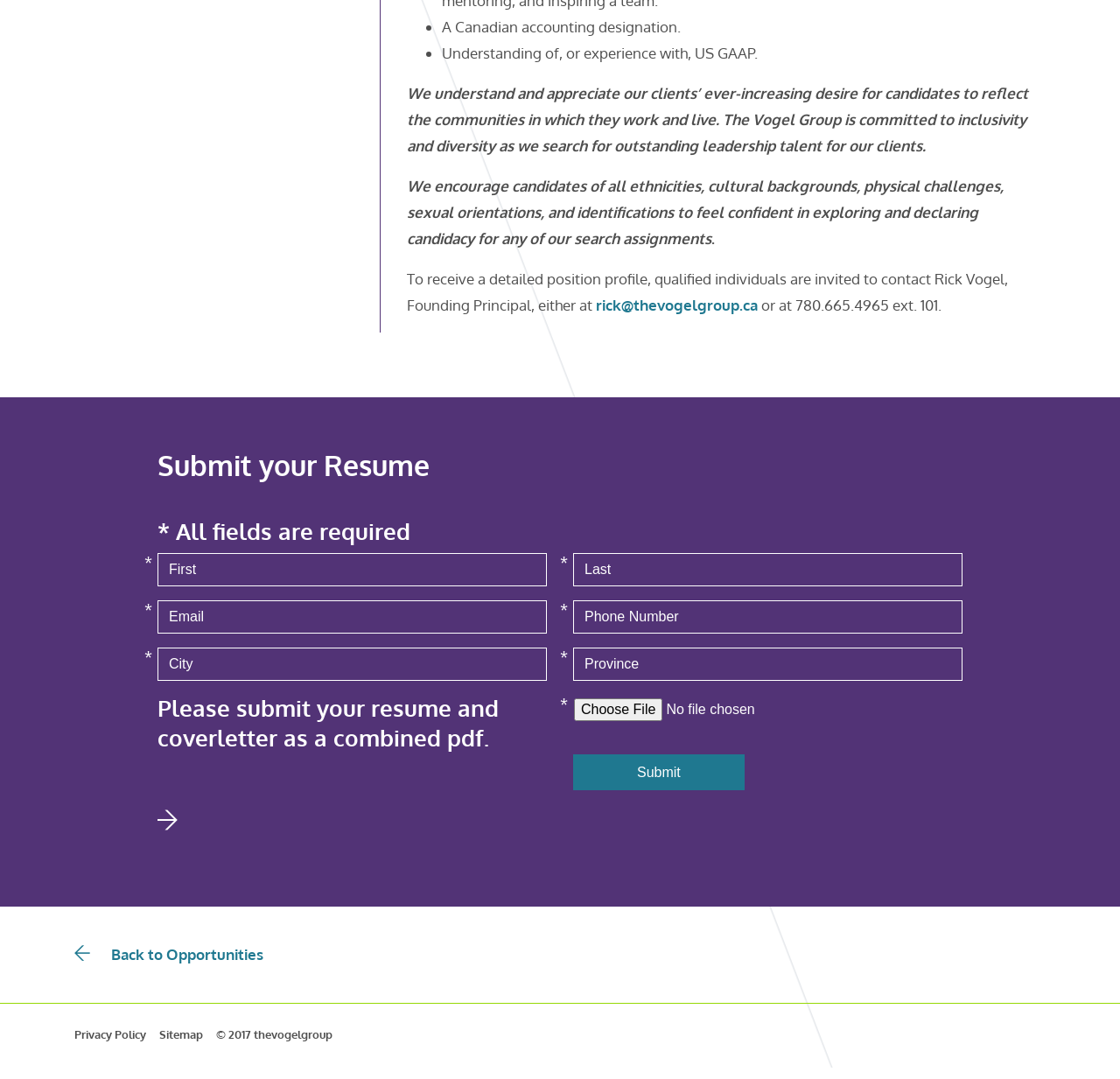Reply to the question with a single word or phrase:
What is the copyright year of the webpage?

2017